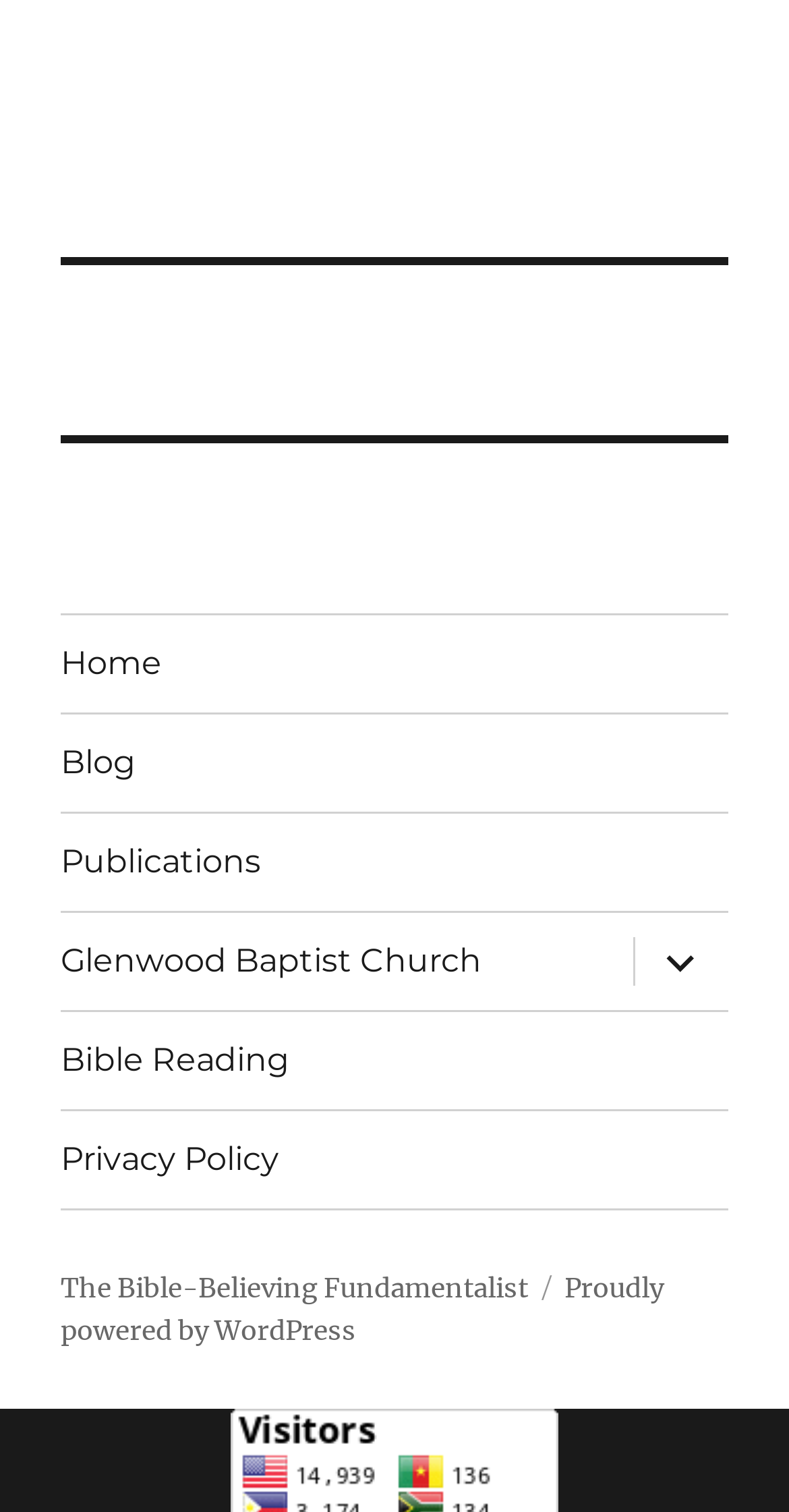Point out the bounding box coordinates of the section to click in order to follow this instruction: "go to home page".

[0.077, 0.407, 0.923, 0.471]